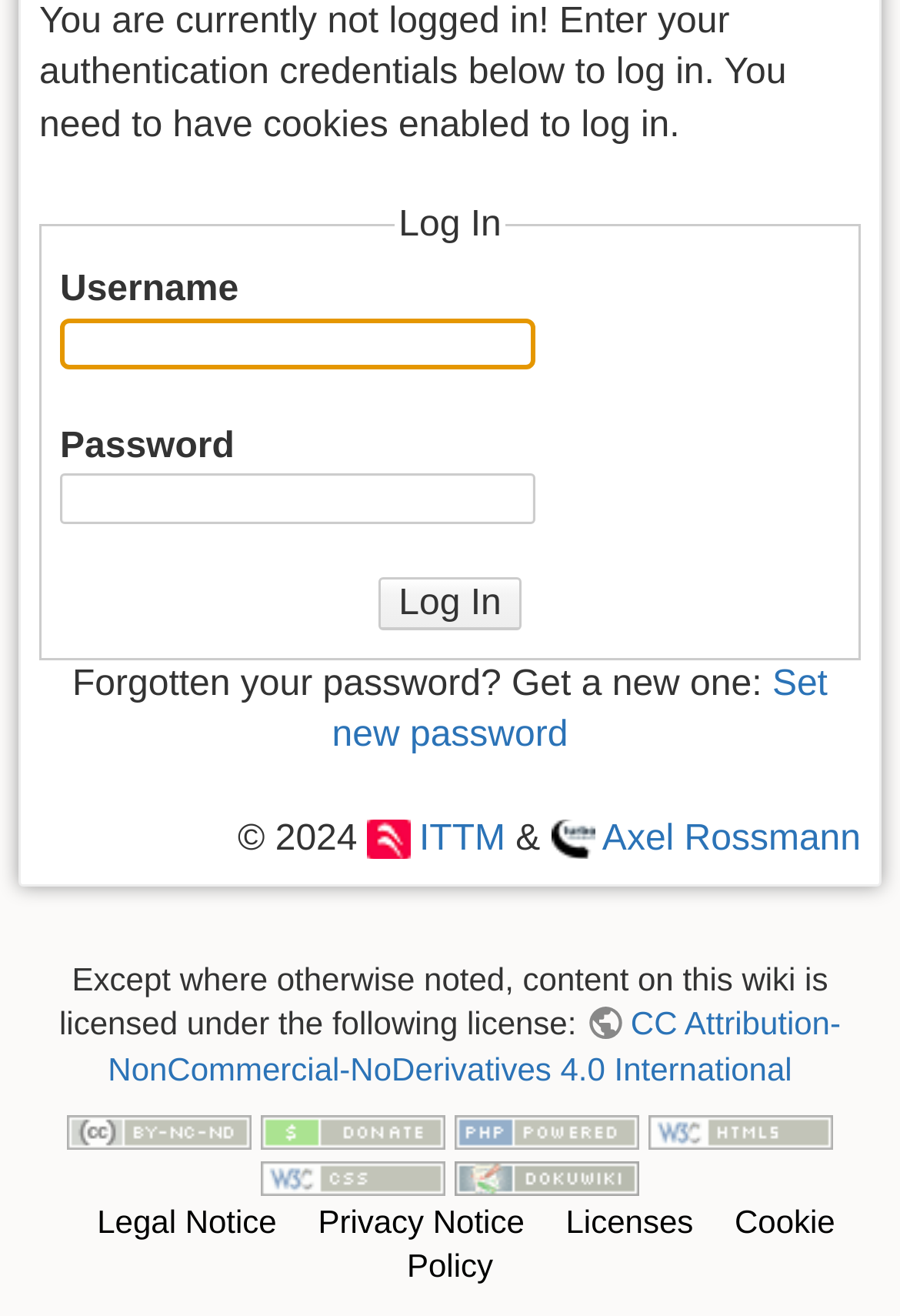Find the bounding box coordinates for the HTML element specified by: "Licenses".

[0.593, 0.913, 0.77, 0.966]